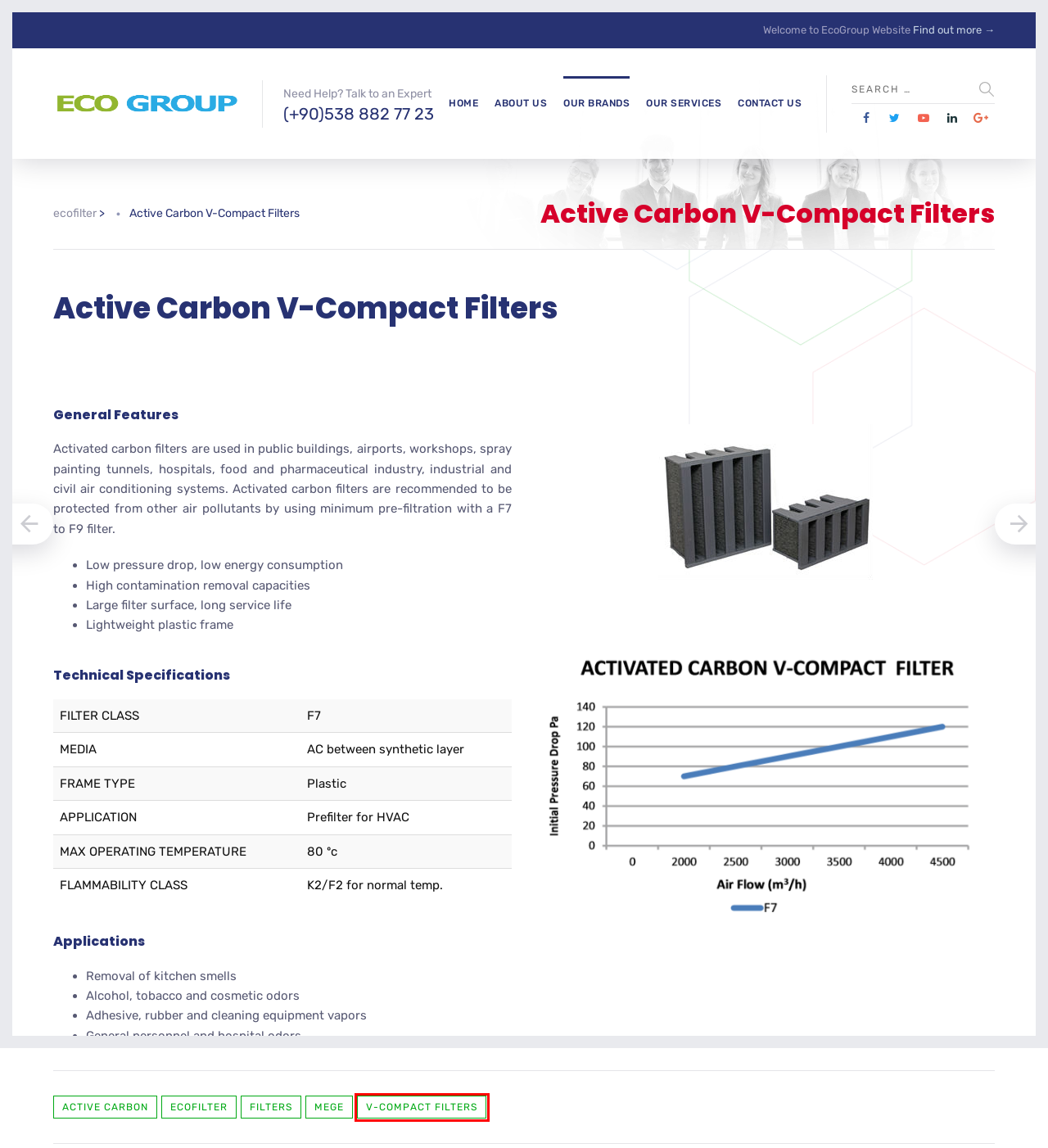You are provided a screenshot of a webpage featuring a red bounding box around a UI element. Choose the webpage description that most accurately represents the new webpage after clicking the element within the red bounding box. Here are the candidates:
A. Contact Us - Eco Group - Ventilation, Heating and Air Conditioning
B. V-Compact Filters Archives - Eco Group
C. Home - Eco Group - Ventilation, Heating and Air Conditioning
D. About Us - Eco Group - Ventilation, Heating and Air Conditioning
E. ecofilter Archives - Eco Group
F. Active Carbon Archives - Eco Group
G. Our Services - Eco Group - Consulting, Design, Production and support.
H. MEGE Archives - Eco Group

B